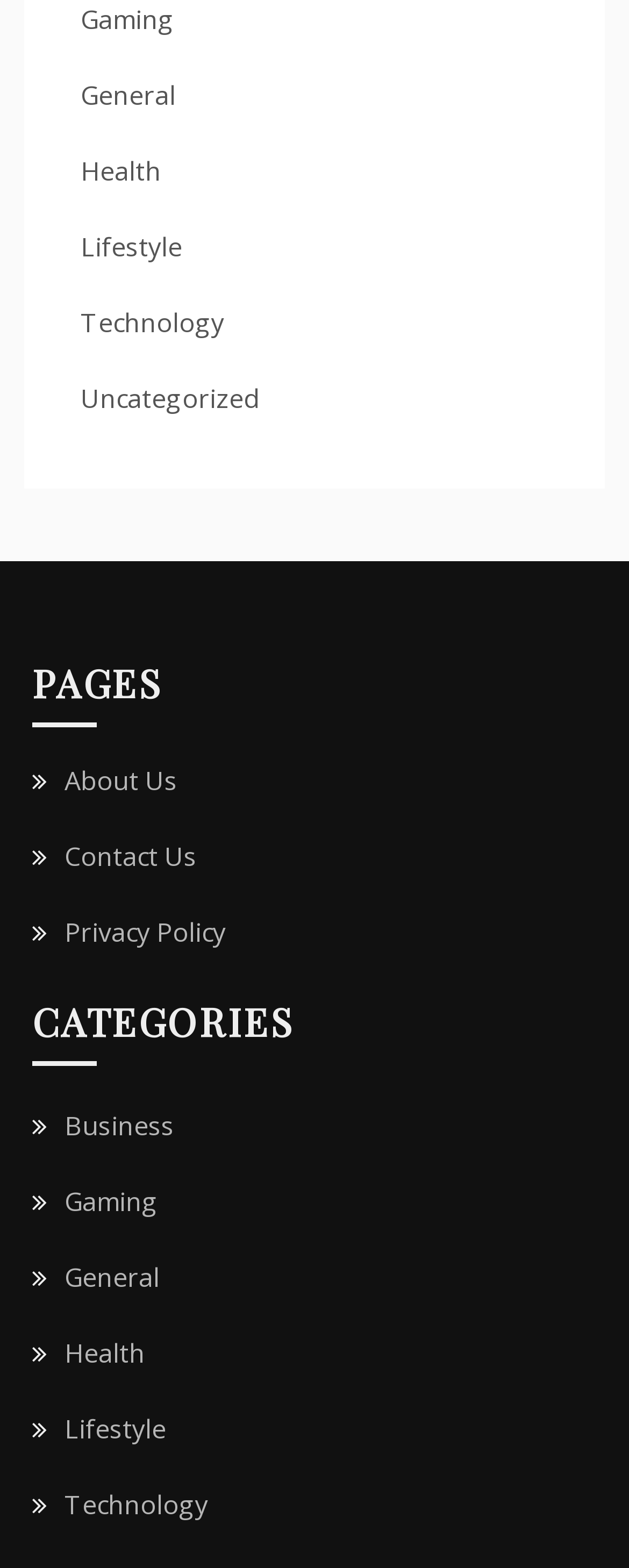Locate the bounding box coordinates of the clickable area needed to fulfill the instruction: "Click on Gaming category".

[0.128, 0.001, 0.277, 0.024]